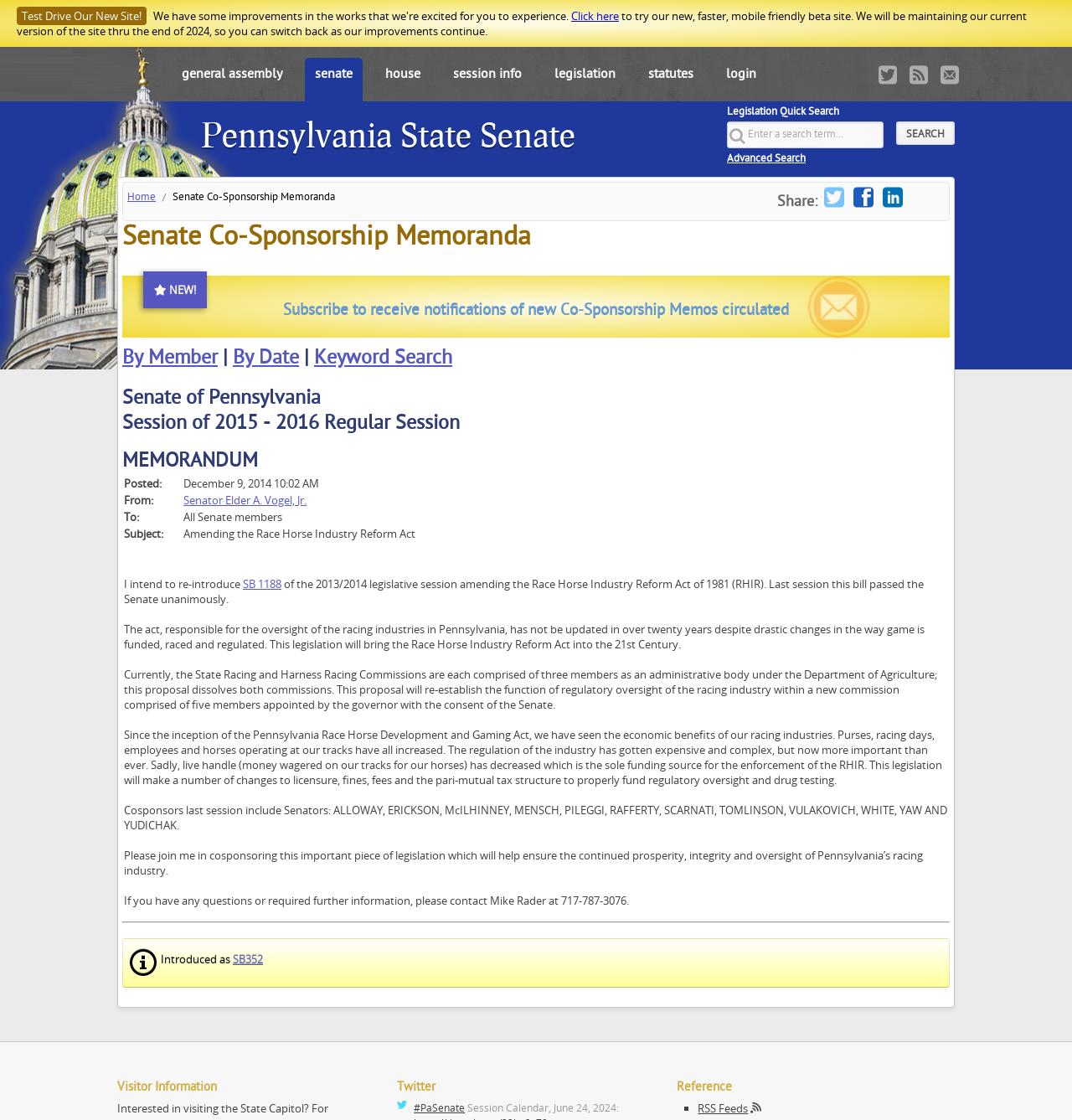How many members will the new commission have?
Give a detailed response to the question by analyzing the screenshot.

According to the text, the new commission will have five members, who will be appointed by the governor with the consent of the Senate.